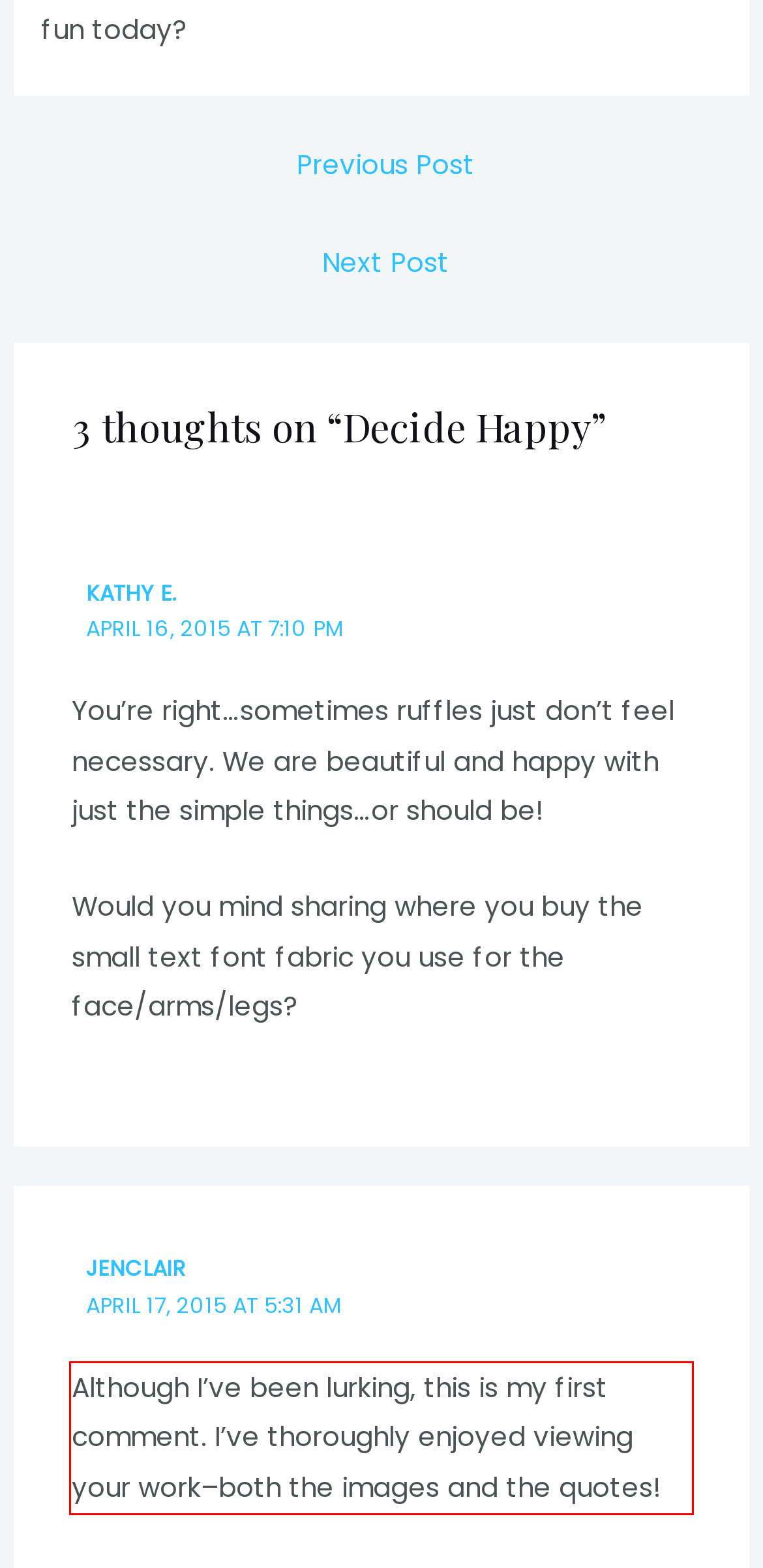Examine the screenshot of the webpage, locate the red bounding box, and perform OCR to extract the text contained within it.

Although I’ve been lurking, this is my first comment. I’ve thoroughly enjoyed viewing your work–both the images and the quotes!